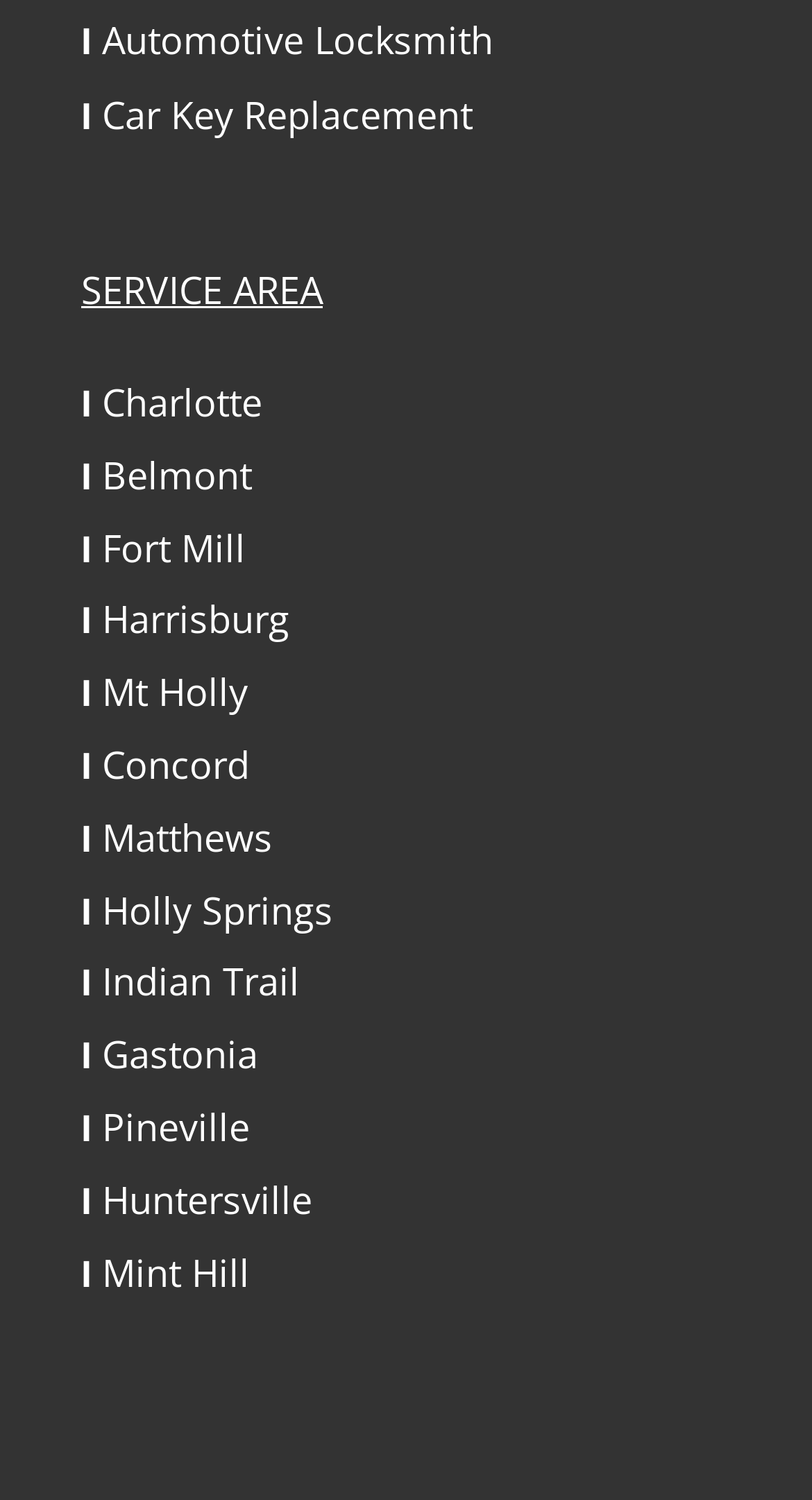Give a one-word or short phrase answer to the question: 
How many cities are listed?

13